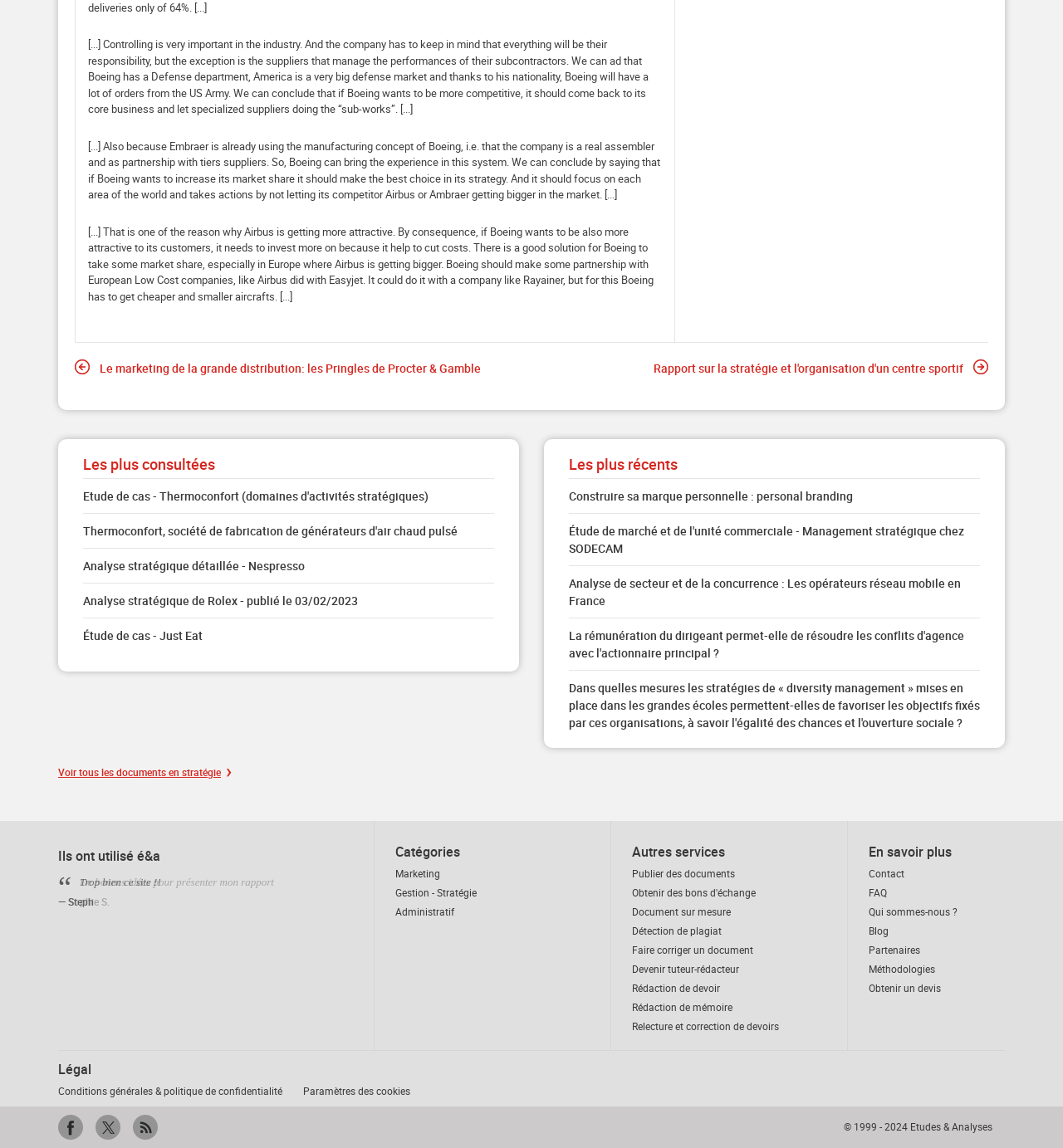Respond with a single word or phrase to the following question:
What is the purpose of the 'Publier des documents' link?

To publish documents